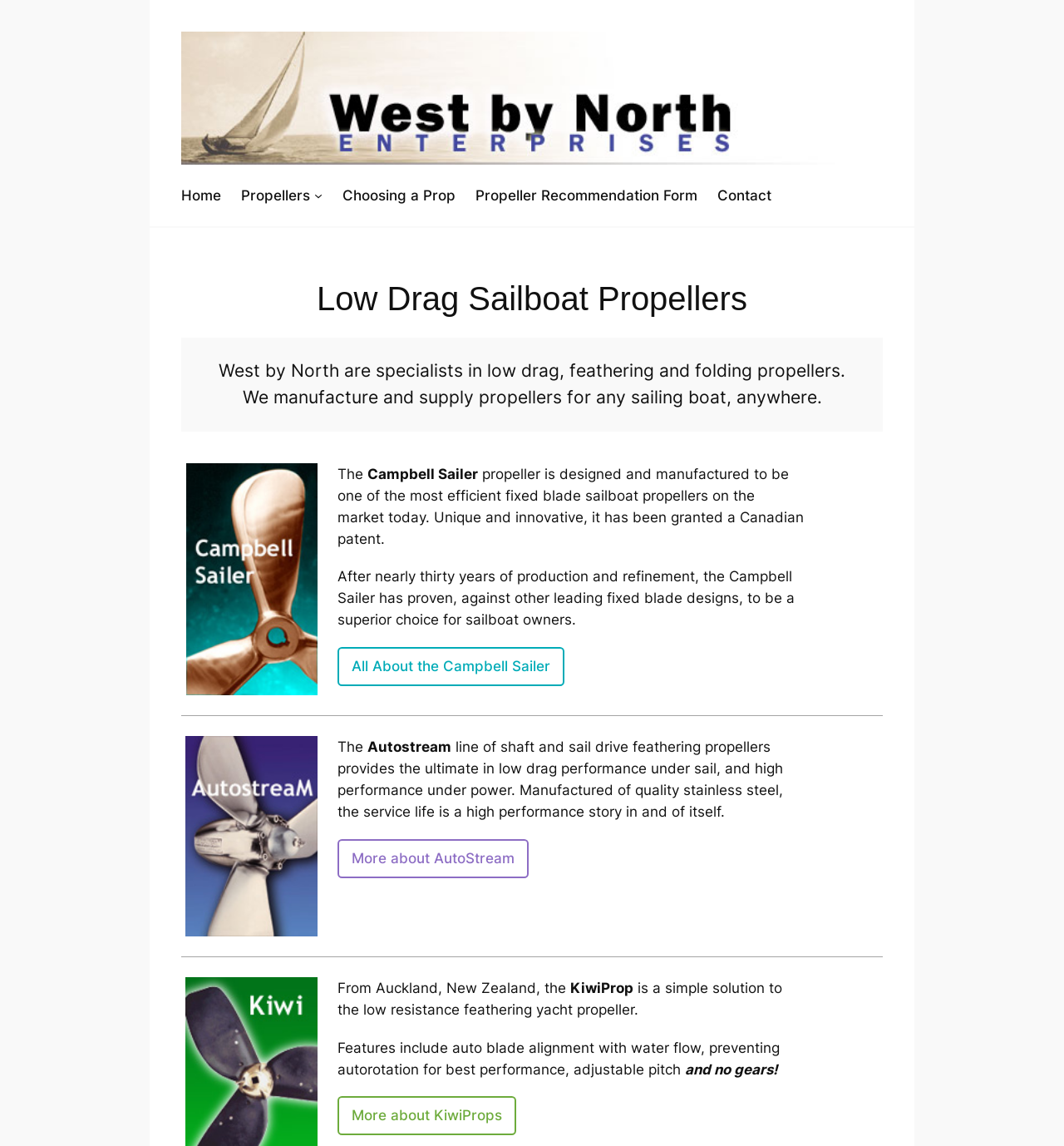Write a detailed summary of the webpage, including text, images, and layout.

The webpage is about West by North, a company specializing in low drag, feathering, and folding propellers for sailing boats. At the top, there is a logo and a navigation menu with links to "Home", "Propellers", "Choosing a Prop", "Propeller Recommendation Form", and "Contact". 

Below the navigation menu, there is a heading "Low Drag Sailboat Propellers" followed by a brief introduction to the company, stating that they manufacture and supply propellers for any sailing boat, anywhere. 

On the left side, there is an image of the Campbell Sailer propeller, which is described as one of the most efficient fixed blade sailboat propellers on the market today. The text explains that it has been granted a Canadian patent and has proven to be a superior choice for sailboat owners after nearly thirty years of production and refinement. There is a link to "All About the Campbell Sailer" for more information.

Below the Campbell Sailer section, there is a horizontal separator, followed by an image of the AutoStream propeller on the left side. The text describes the Autostream line of shaft and sail drive feathering propellers, which provides low drag performance under sail and high performance under power. There is a link to "More about AutoStream" for further information.

Another horizontal separator separates the AutoStream section from the KiwiProp section. The KiwiProp is described as a simple solution to the low resistance feathering yacht propeller, featuring auto blade alignment with water flow, adjustable pitch, and no gears. There is a link to "More about KiwiProps" for more information.